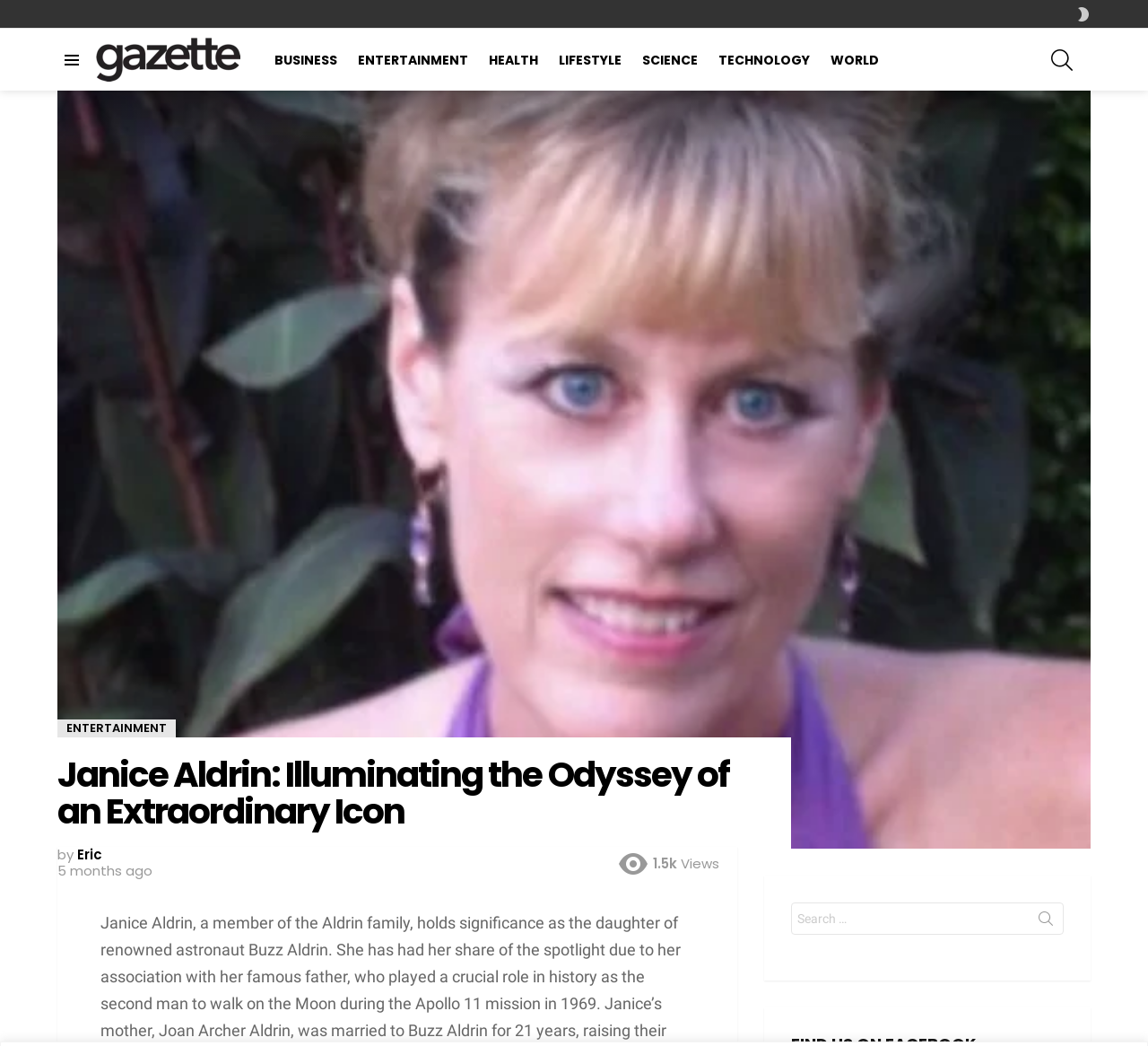Kindly determine the bounding box coordinates of the area that needs to be clicked to fulfill this instruction: "Search for something".

[0.689, 0.863, 0.927, 0.893]